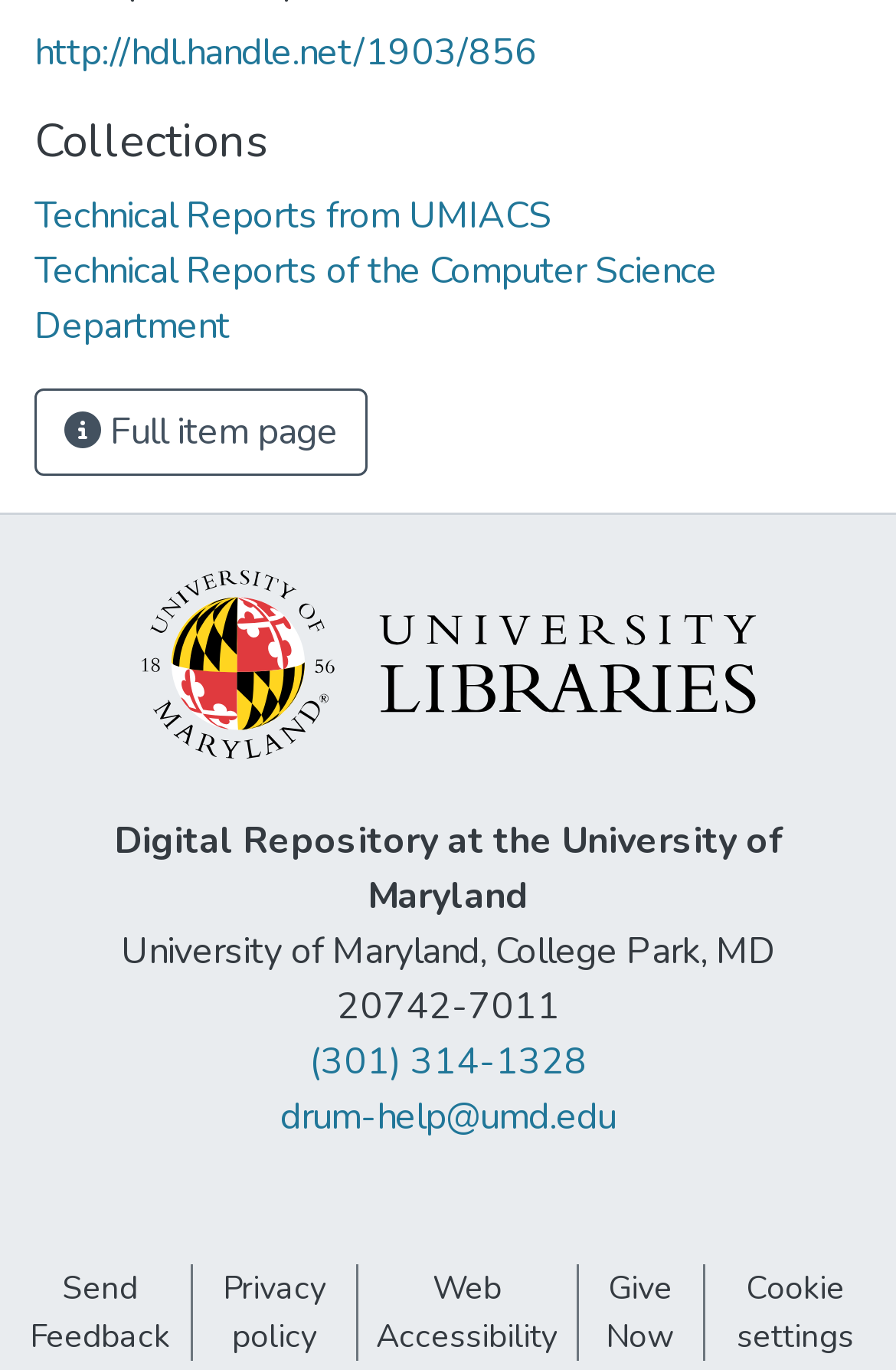Please identify the bounding box coordinates for the region that you need to click to follow this instruction: "Contact the Digital Repository at the University of Maryland".

[0.345, 0.757, 0.655, 0.794]